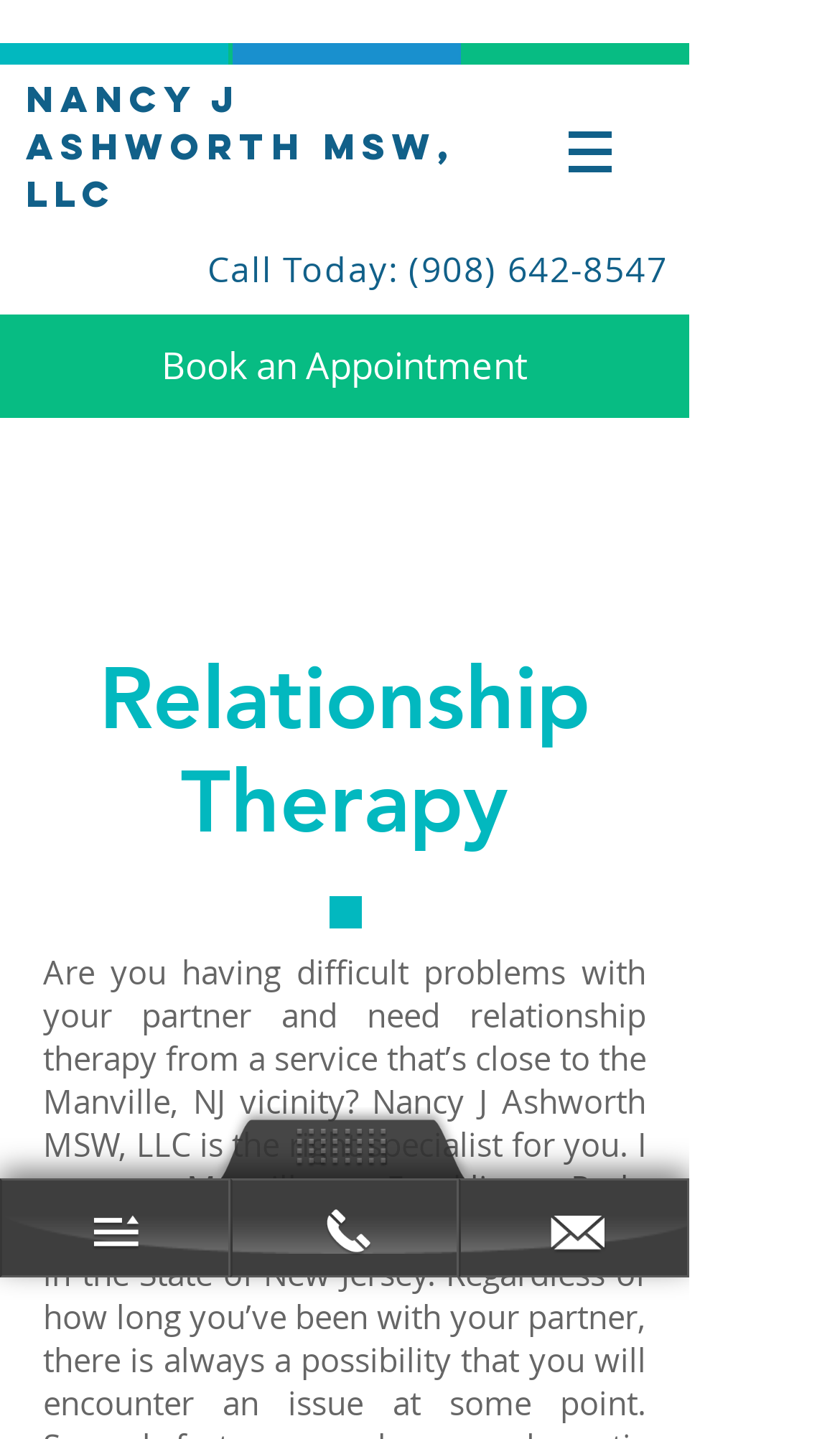What is the text on the top-left corner of the webpage?
Using the image provided, answer with just one word or phrase.

Nancy J Ashworth MSW, LLC